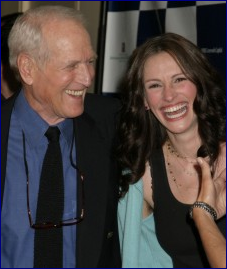Where do celebrity charity events often take place?
Provide a one-word or short-phrase answer based on the image.

New York